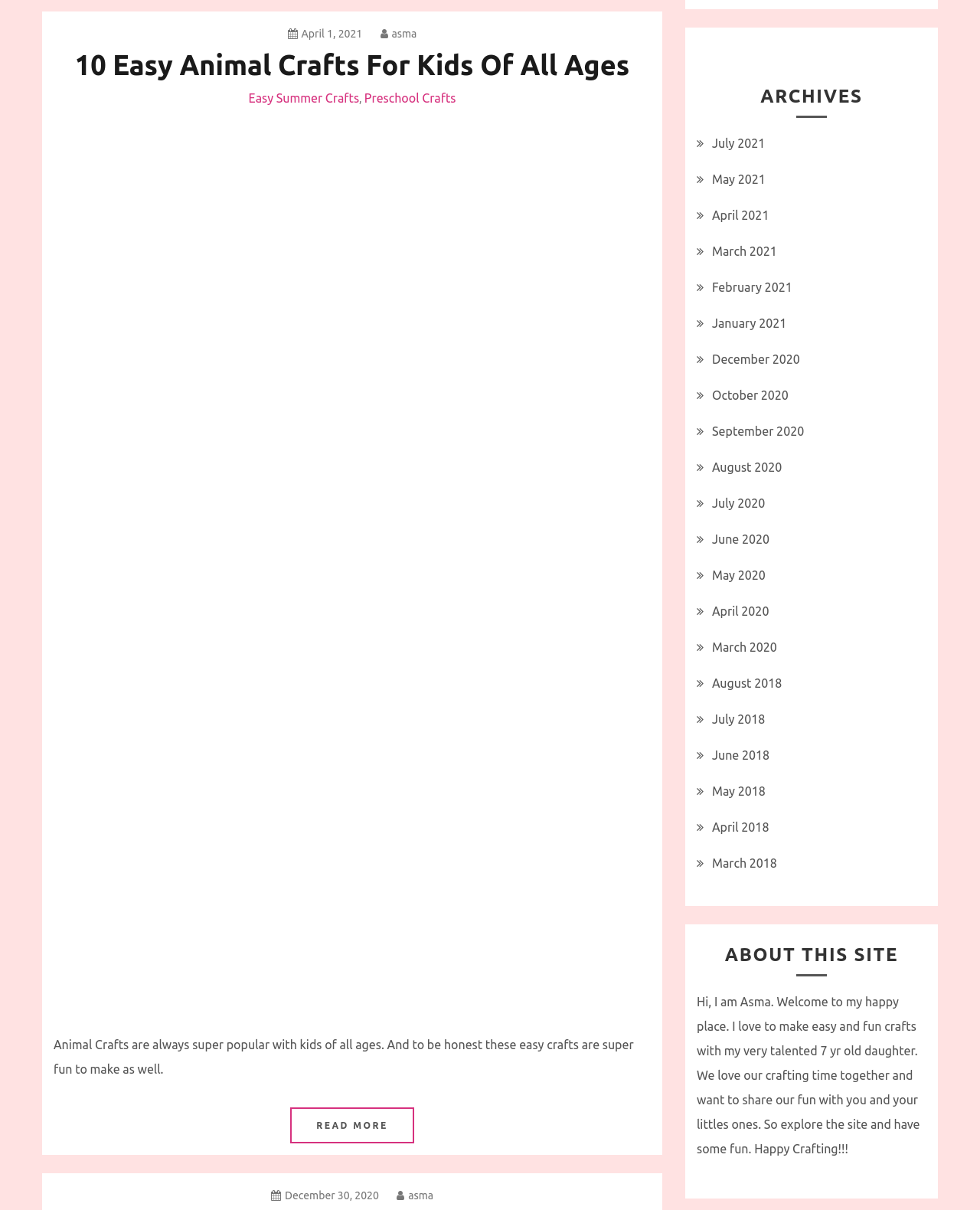Please give a one-word or short phrase response to the following question: 
Who is the author of the website?

Asma